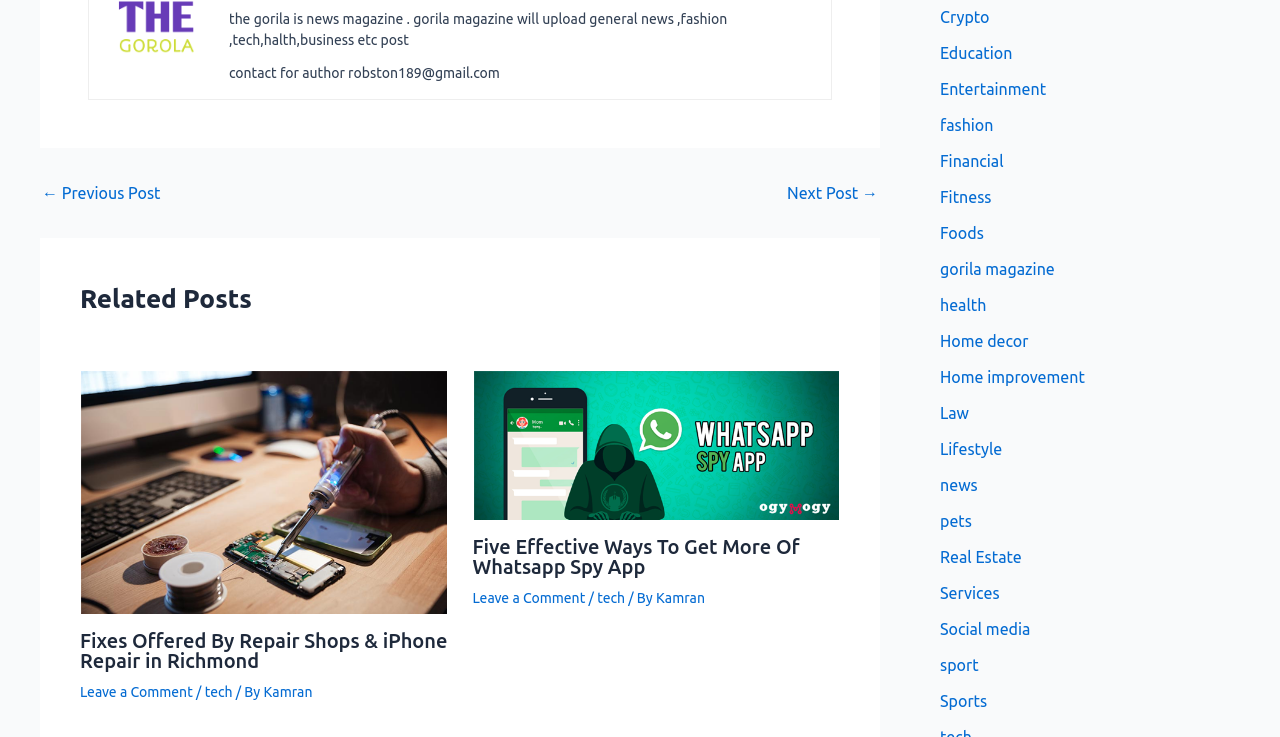Find the bounding box coordinates of the UI element according to this description: "← Previous Post".

[0.033, 0.251, 0.125, 0.272]